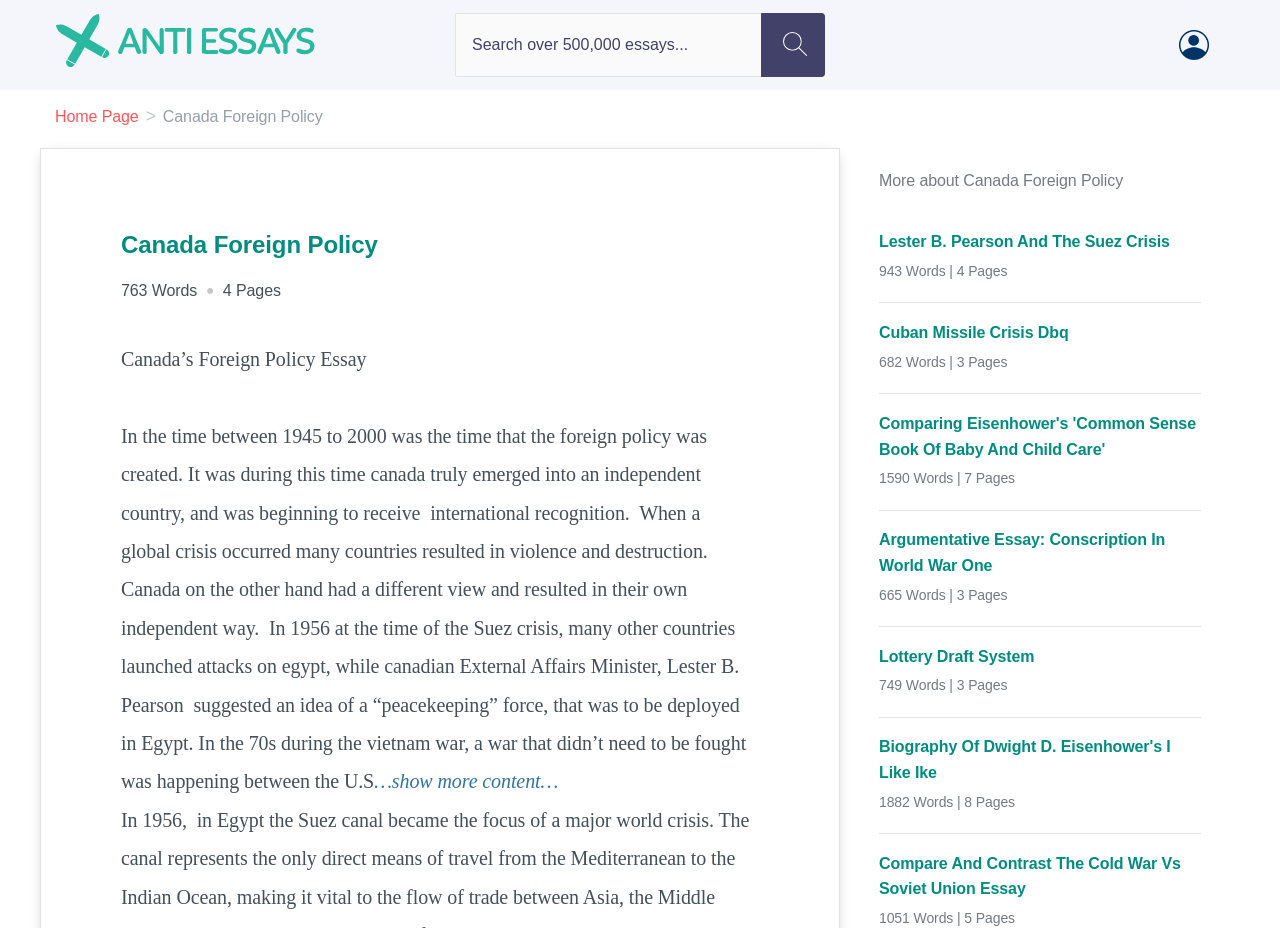How many essays are listed under 'More about Canada Foreign Policy'?
Please ensure your answer is as detailed and informative as possible.

I found the answer by counting the number of link elements listed under the heading 'More about Canada Foreign Policy'.